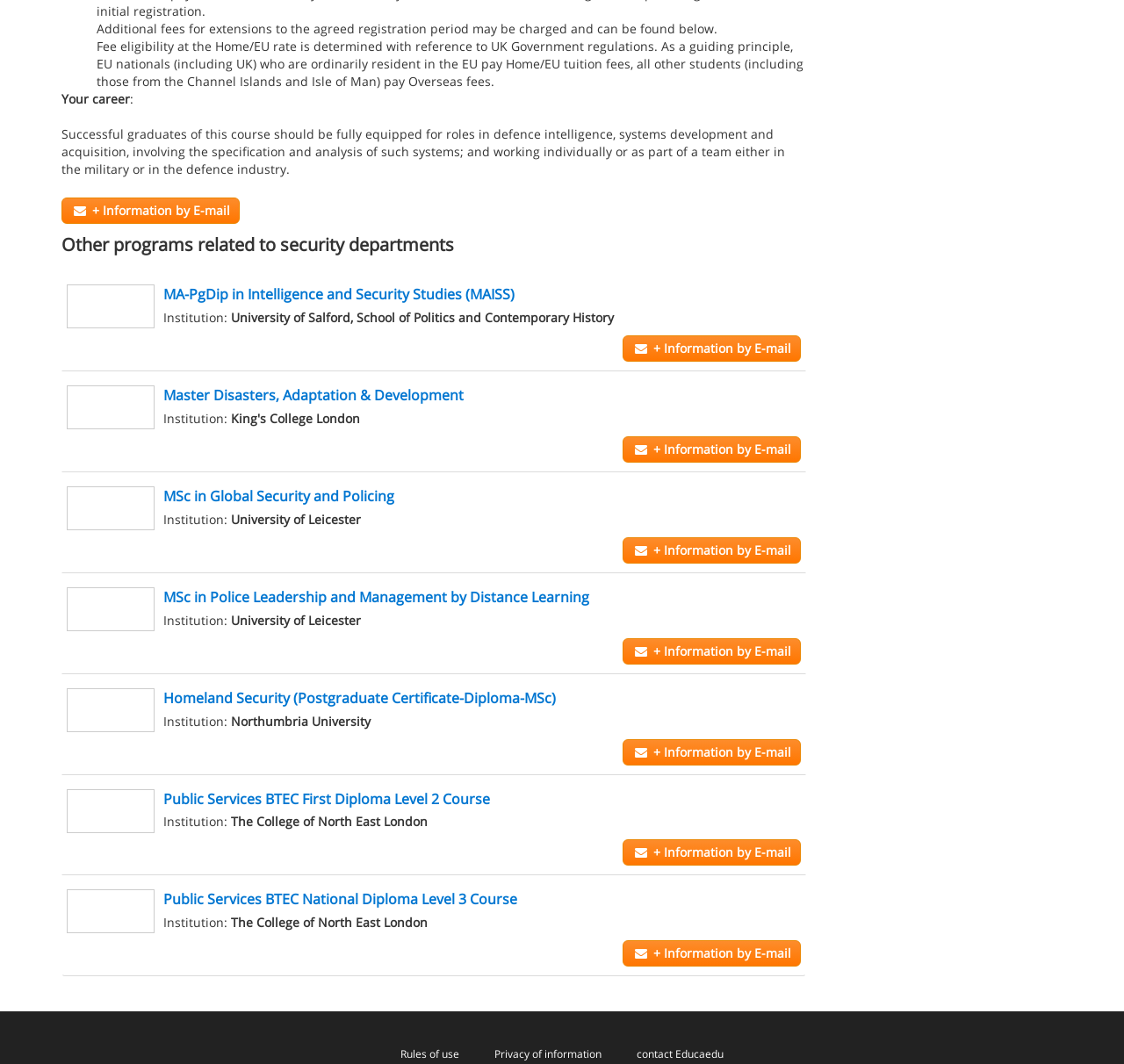What is the career path for graduates of this course?
Can you offer a detailed and complete answer to this question?

According to the webpage, successful graduates of this course should be fully equipped for roles in defence intelligence, systems development and acquisition, involving the specification and analysis of such systems; and working individually or as part of a team either in the military or in the defence industry.